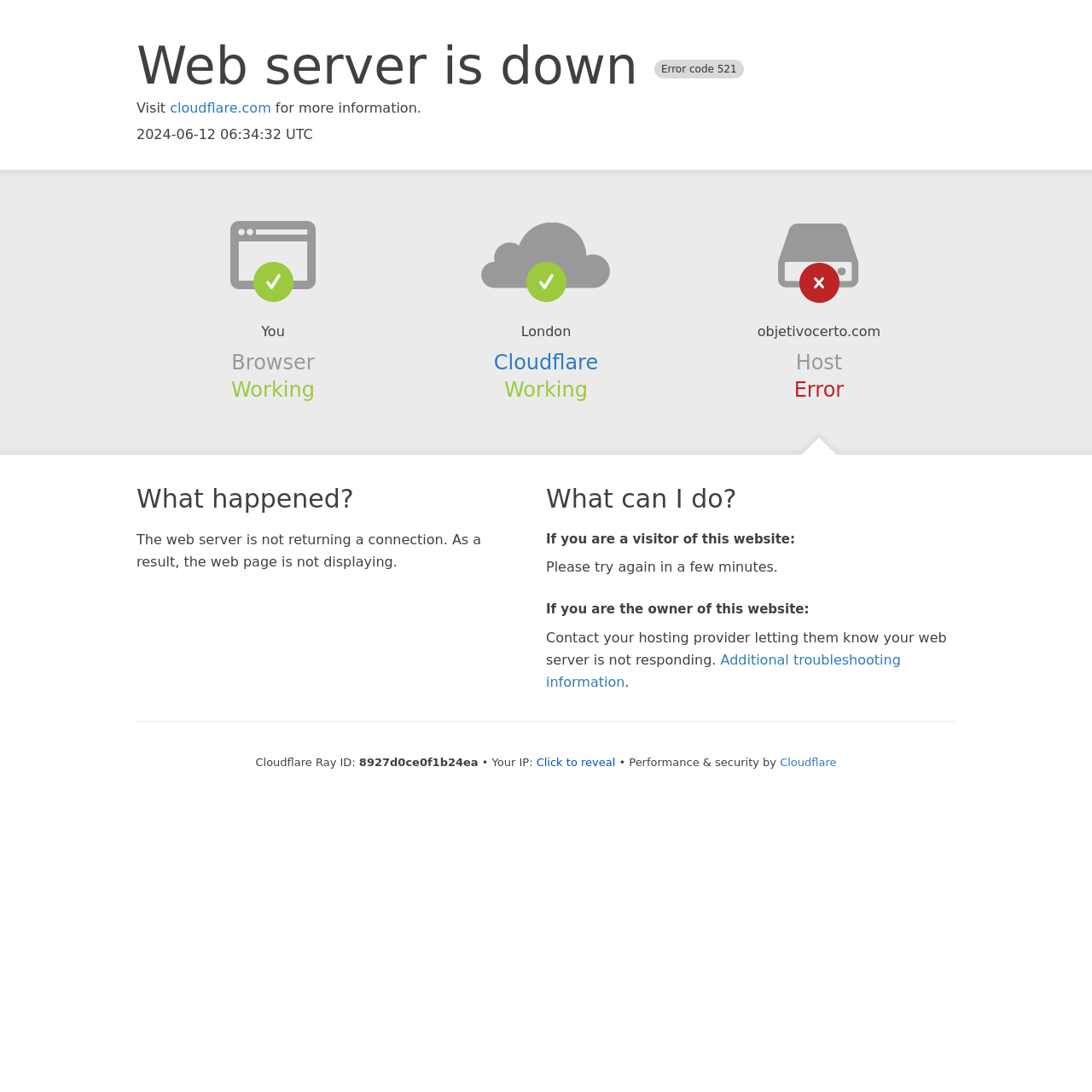Given the description "Additional troubleshooting information", determine the bounding box of the corresponding UI element.

[0.5, 0.597, 0.825, 0.632]